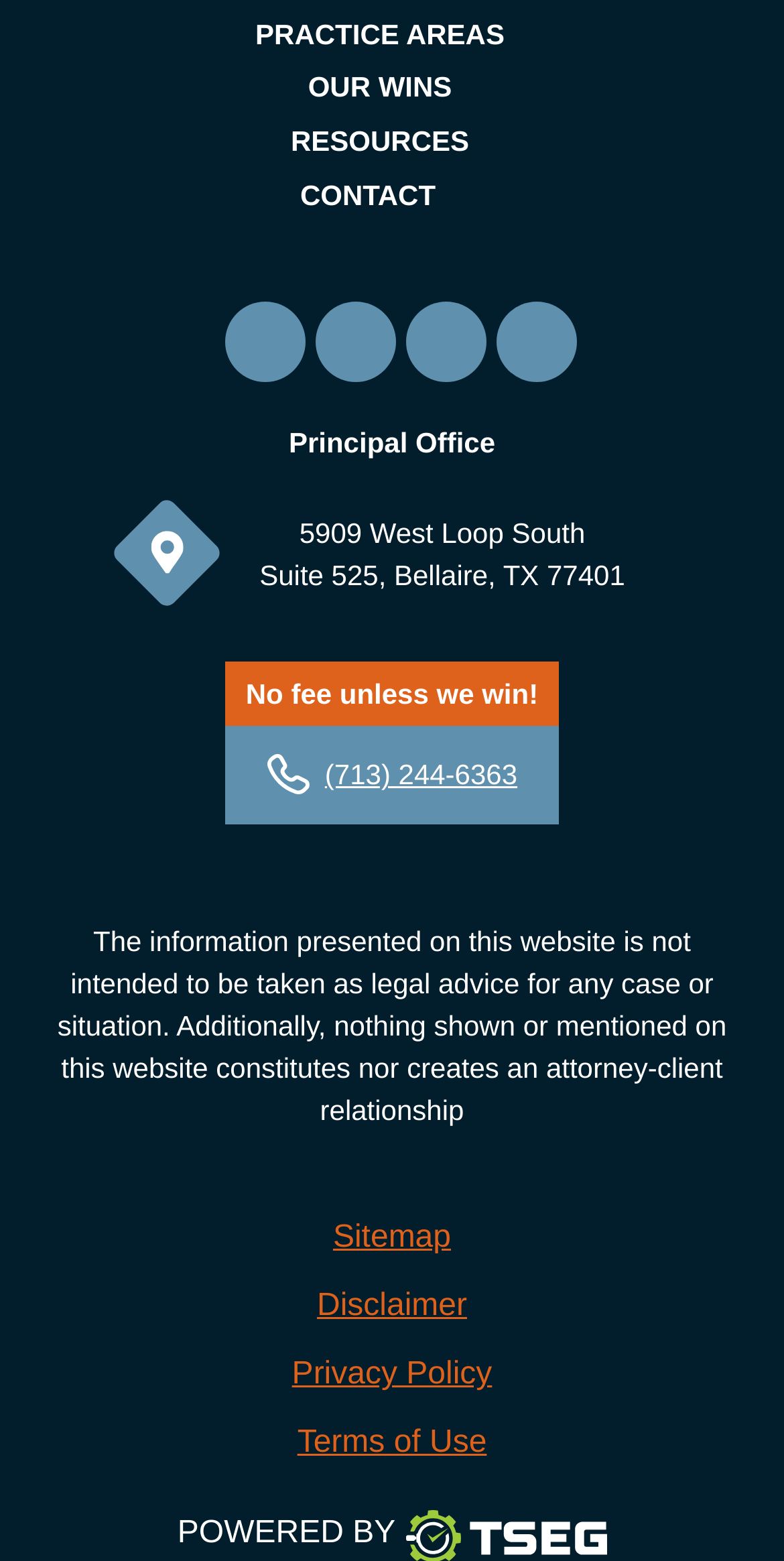Can you identify the bounding box coordinates of the clickable region needed to carry out this instruction: 'Read Disclaimer'? The coordinates should be four float numbers within the range of 0 to 1, stated as [left, top, right, bottom].

[0.062, 0.822, 0.938, 0.853]